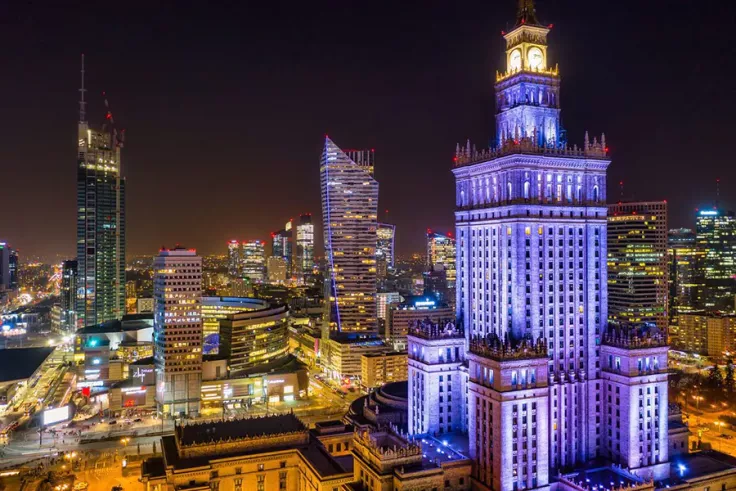What is the city in the image?
Please provide a single word or phrase as your answer based on the screenshot.

Warsaw